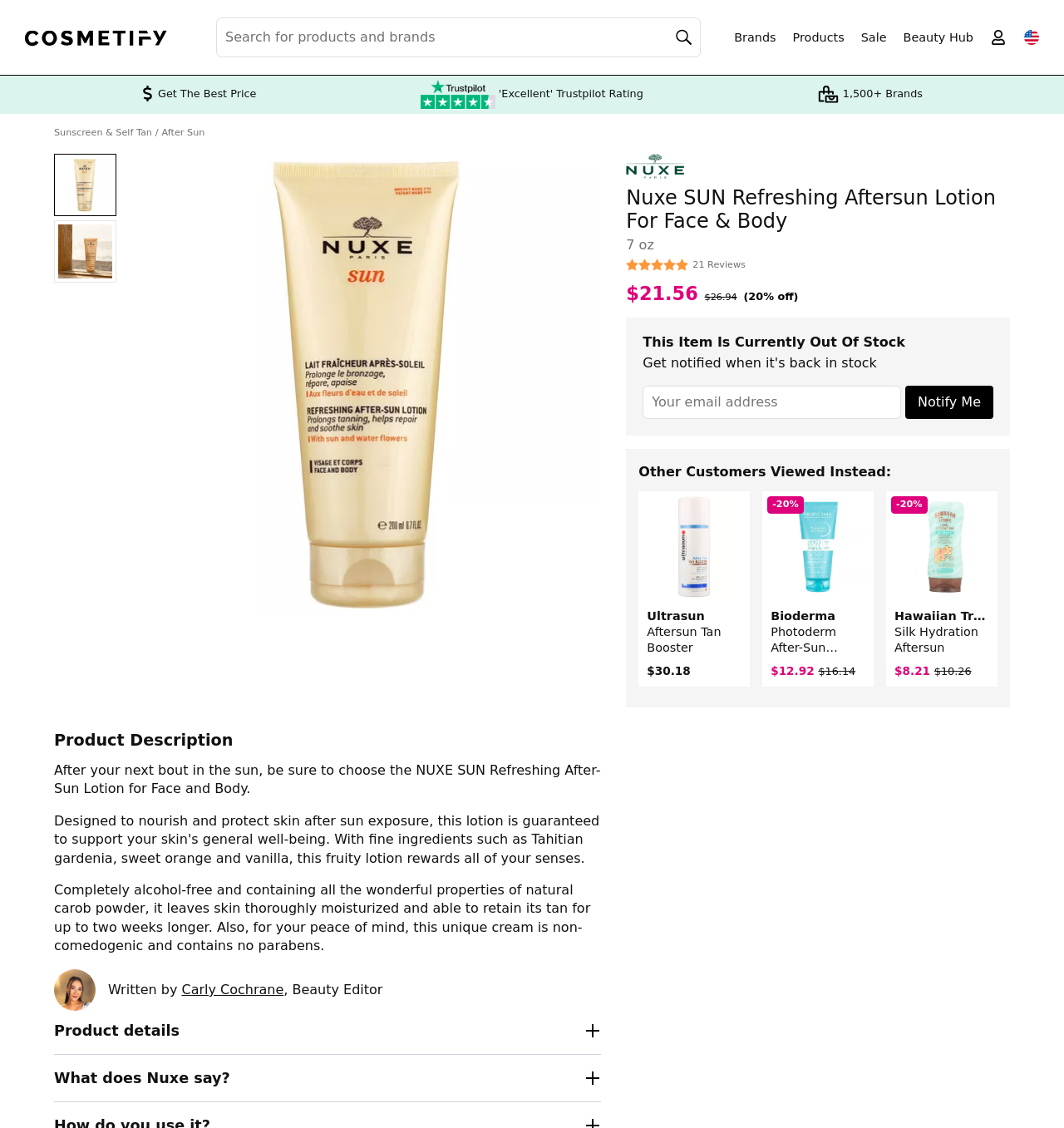Consider the image and give a detailed and elaborate answer to the question: 
What is the rating of the website?

I found the rating of the website by looking at the link 'Trustpilot 'Excellent' Trustpilot Rating' which indicates that the website has an excellent rating on Trustpilot.